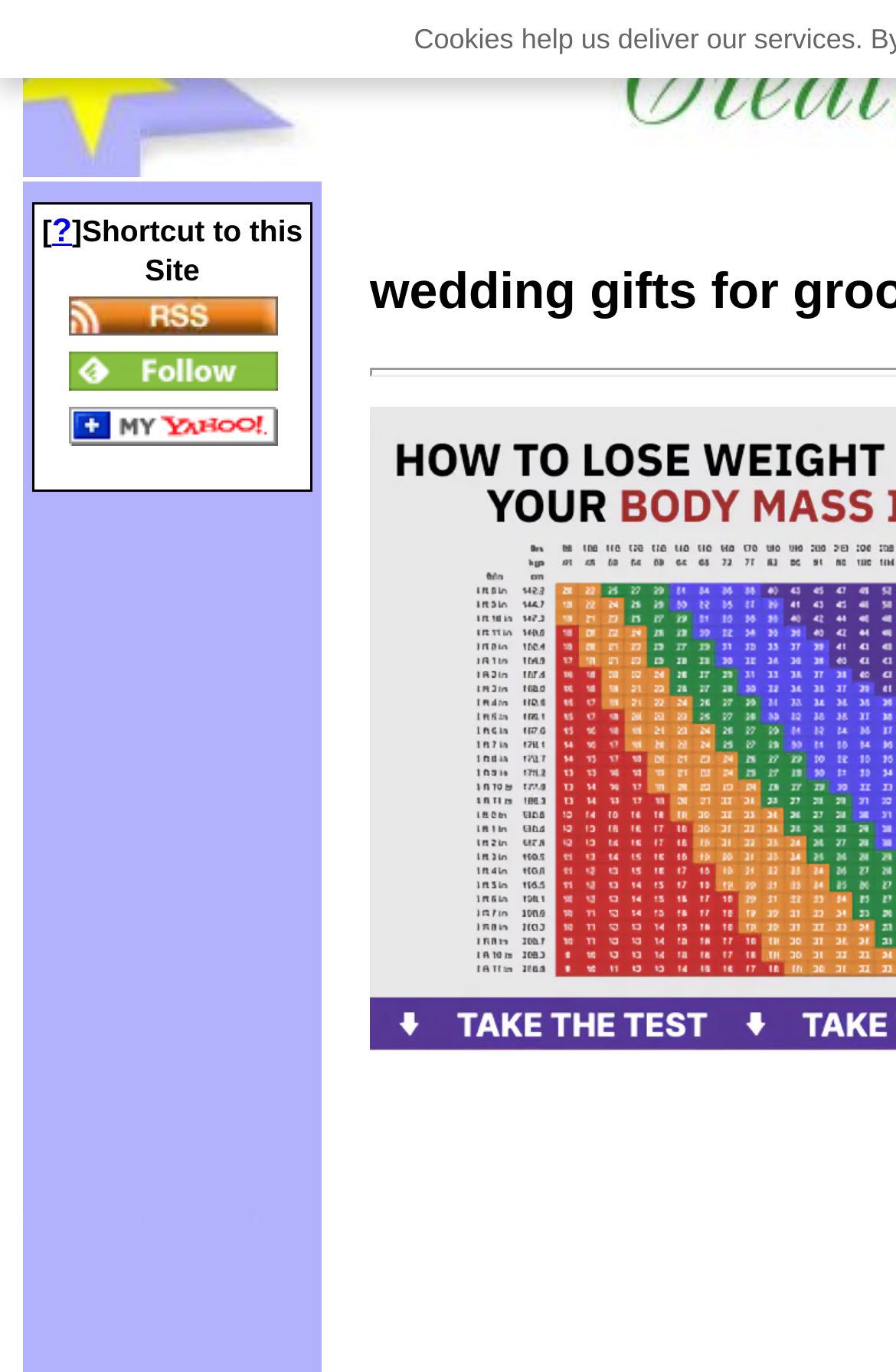Identify the bounding box coordinates for the UI element described as follows: ?. Use the format (top-left x, top-left y, bottom-right x, bottom-right y) and ensure all values are floating point numbers between 0 and 1.

[0.058, 0.155, 0.08, 0.18]